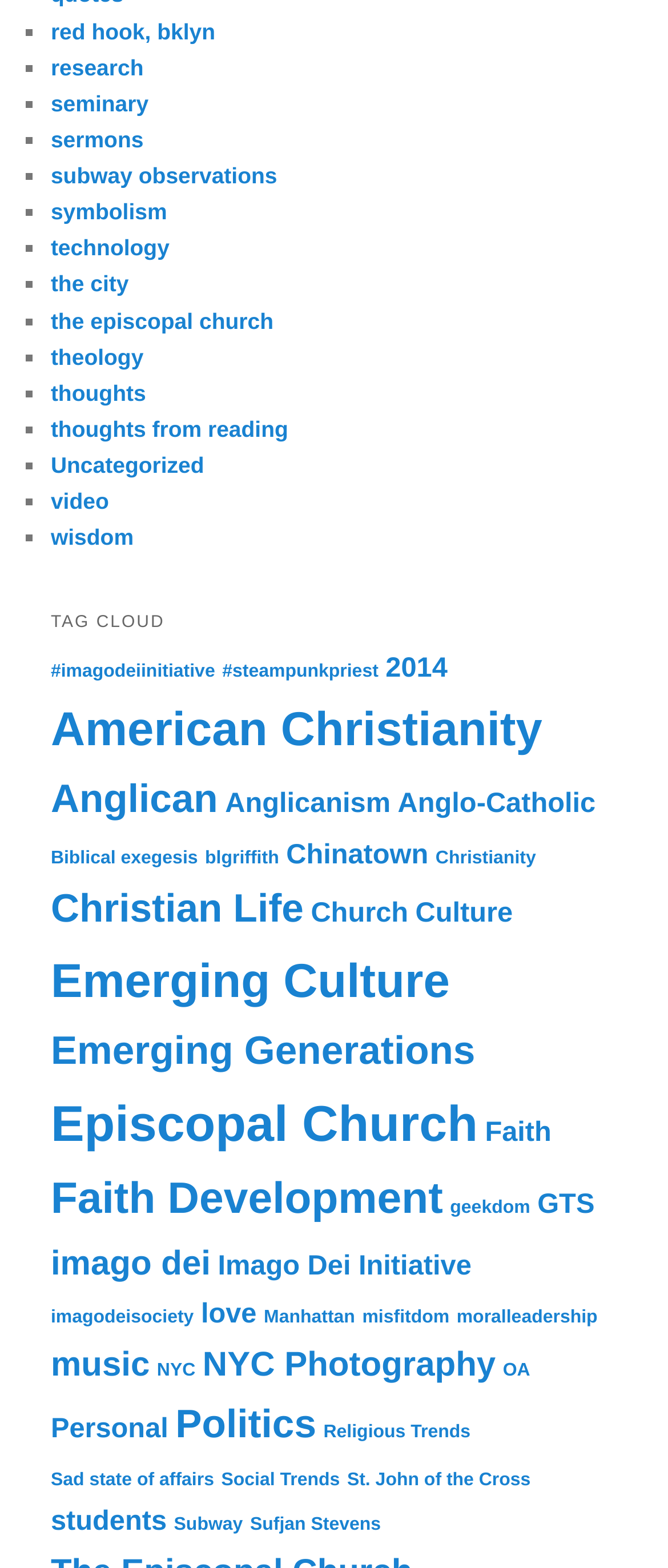Reply to the question with a single word or phrase:
How many links are there in the TAG CLOUD section?

47